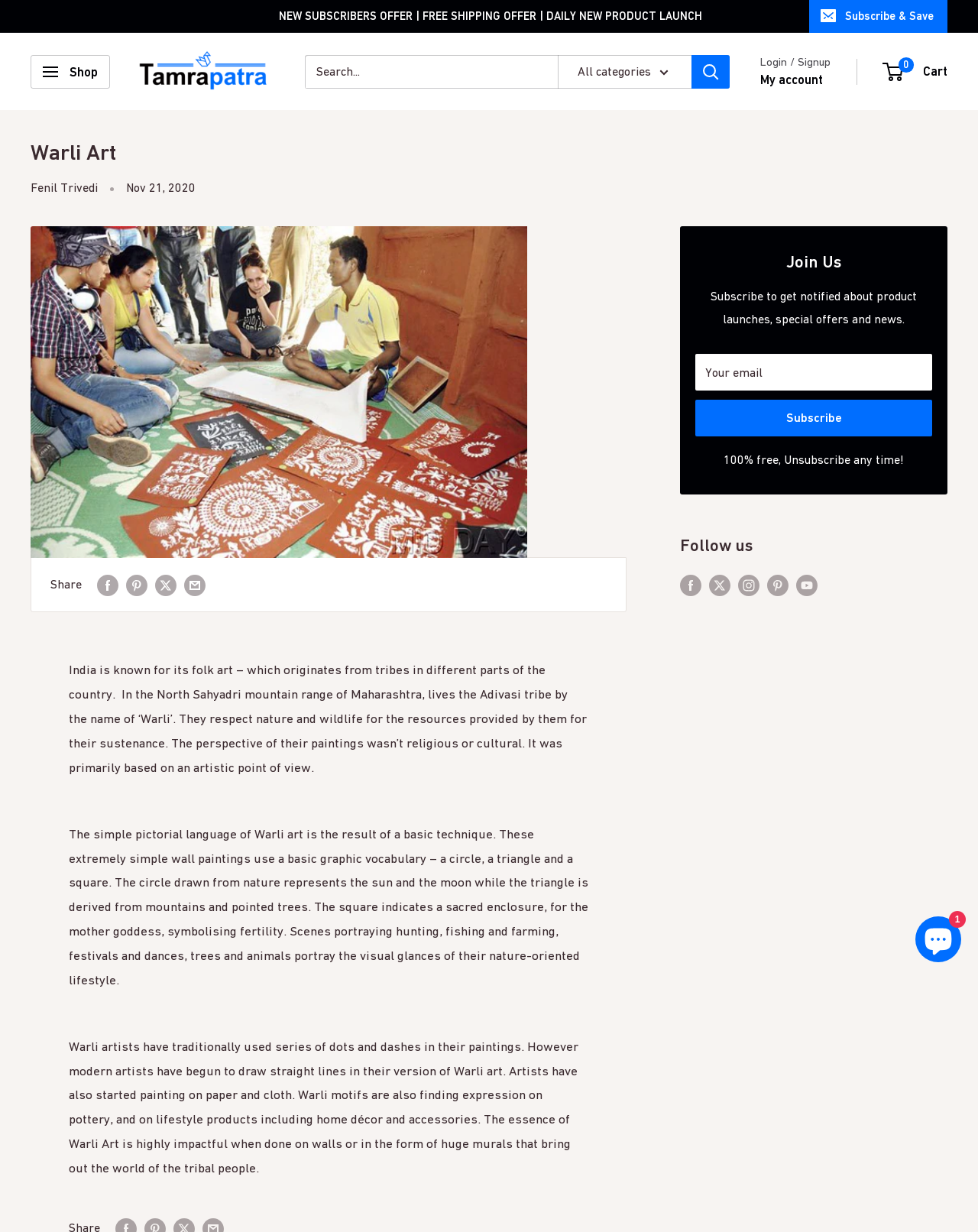Provide a one-word or one-phrase answer to the question:
What is the purpose of the 'Subscribe' button?

Get notified about product launches